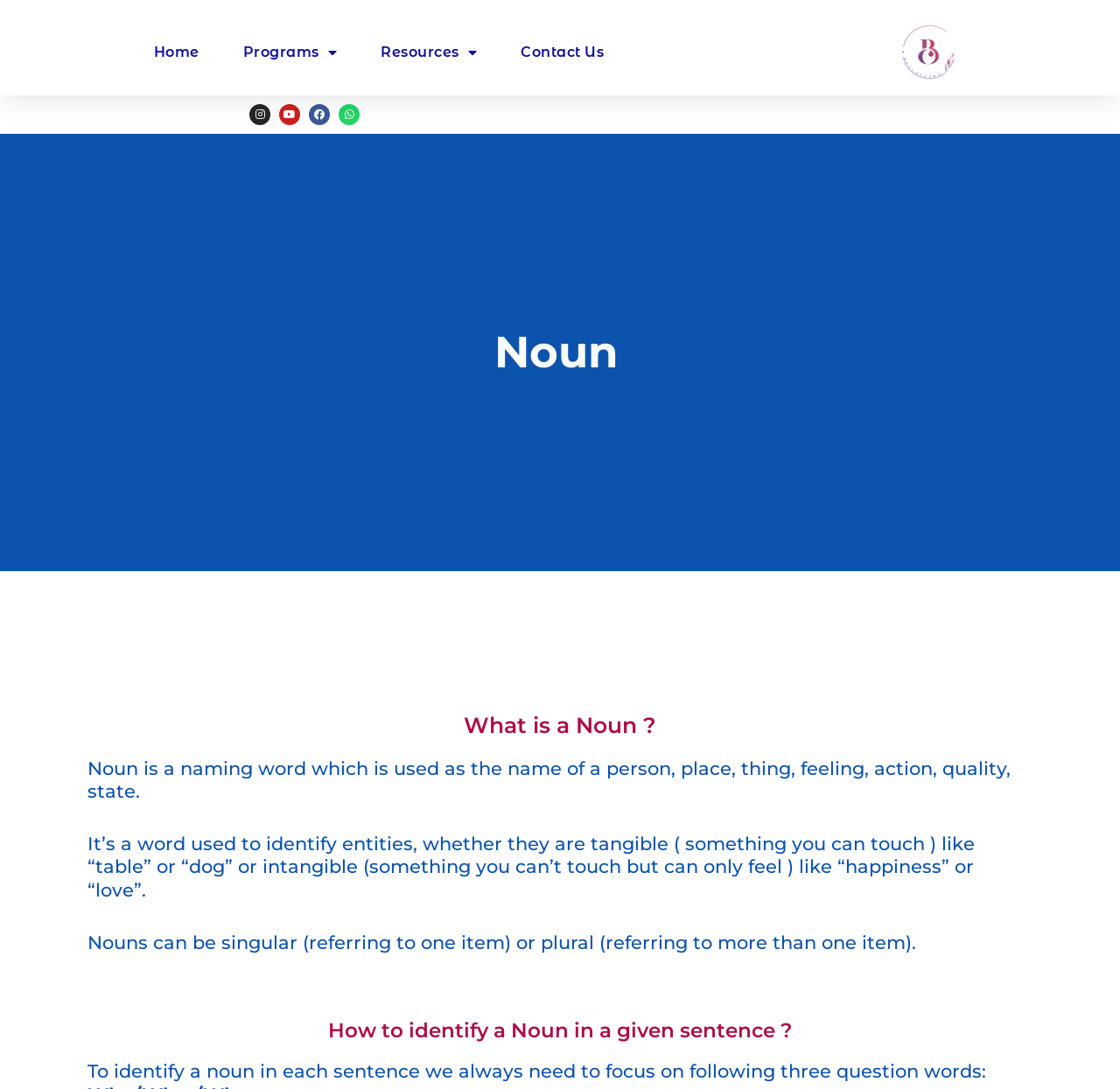Determine the bounding box coordinates for the clickable element required to fulfill the instruction: "Go to Instagram". Provide the coordinates as four float numbers between 0 and 1, i.e., [left, top, right, bottom].

[0.223, 0.096, 0.241, 0.115]